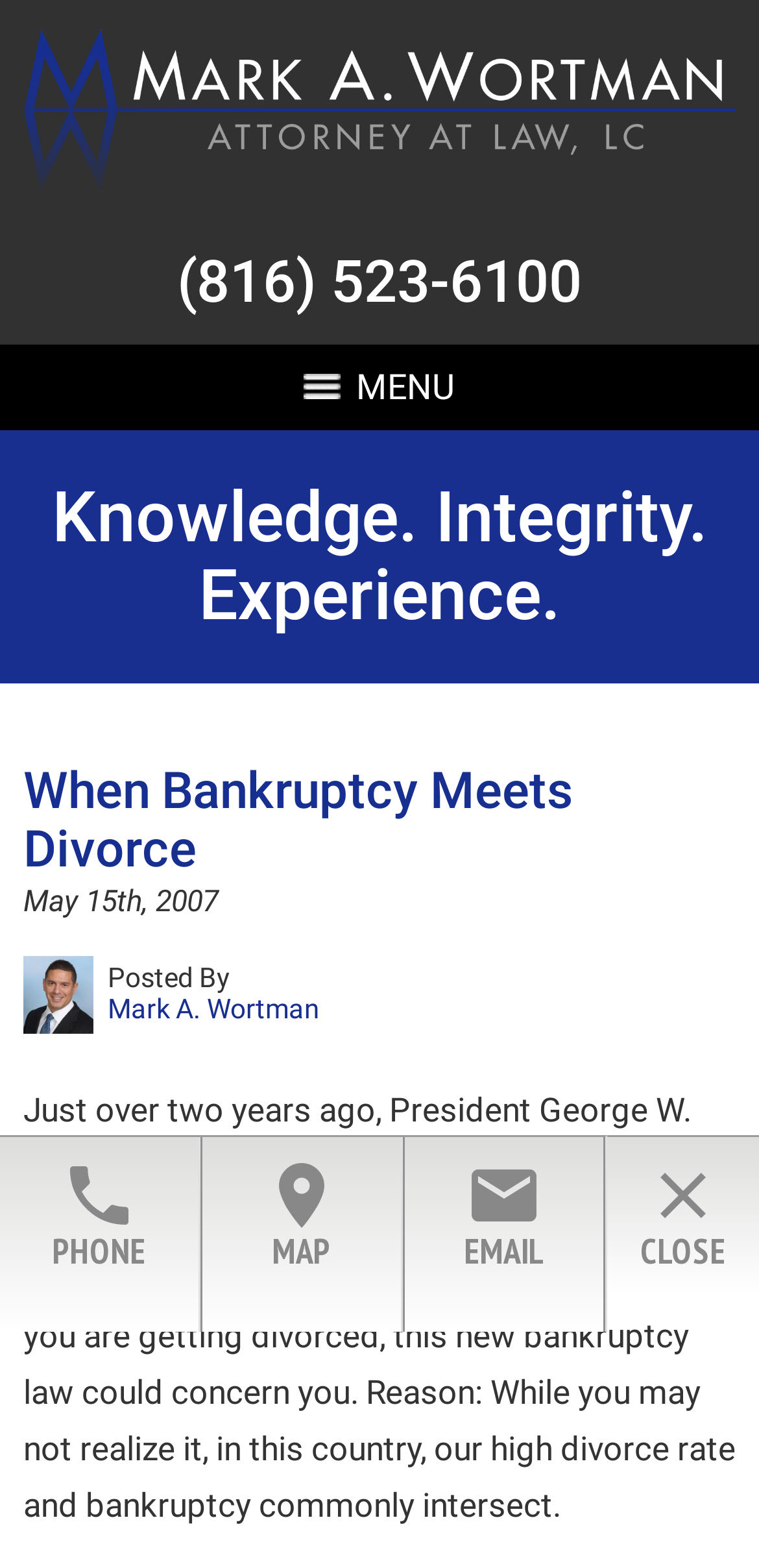Locate the bounding box of the UI element described in the following text: "Mark A. Wortman".

[0.142, 0.633, 0.421, 0.657]